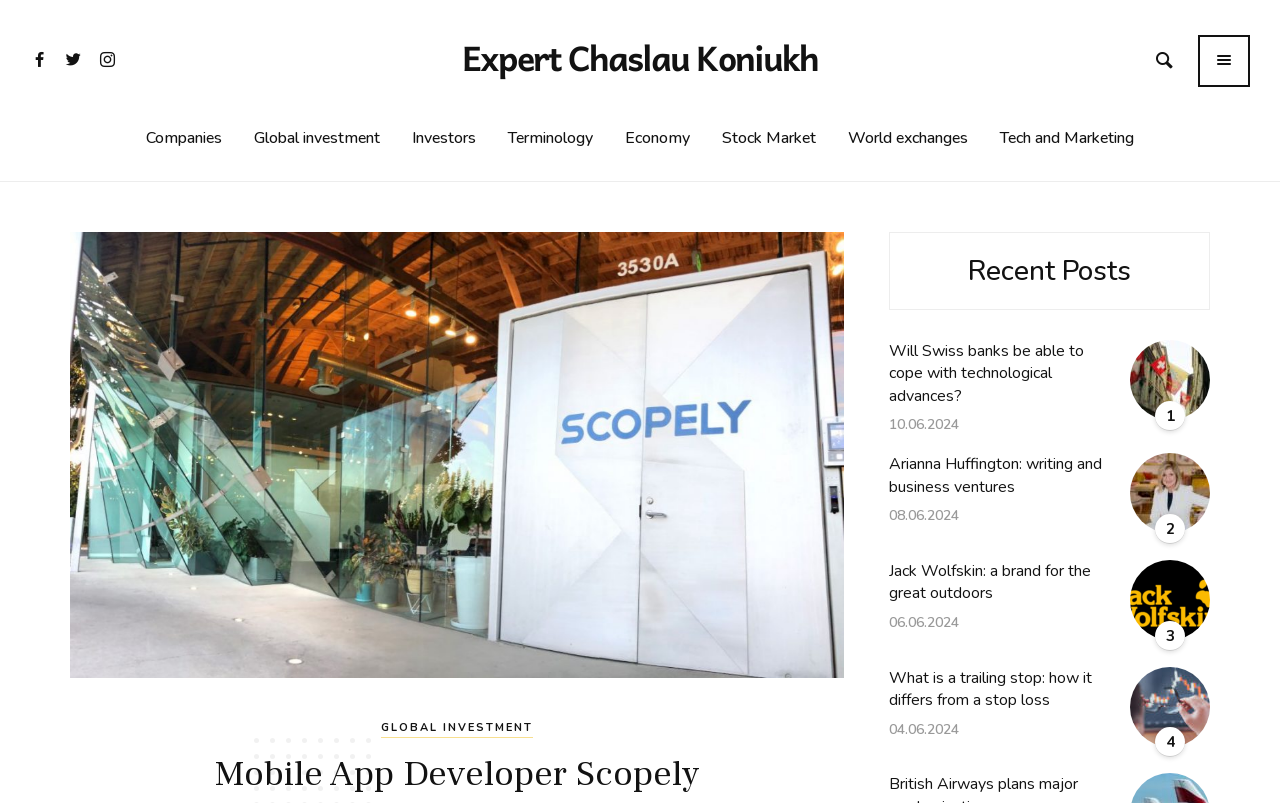What is the topic of the post with the image of Jack Wolfskin?
Provide a comprehensive and detailed answer to the question.

The webpage has a heading 'Jack Wolfskin: a brand for the great outdoors' with an image of Jack Wolfskin, indicating that the topic of the post is about an outdoor brand.